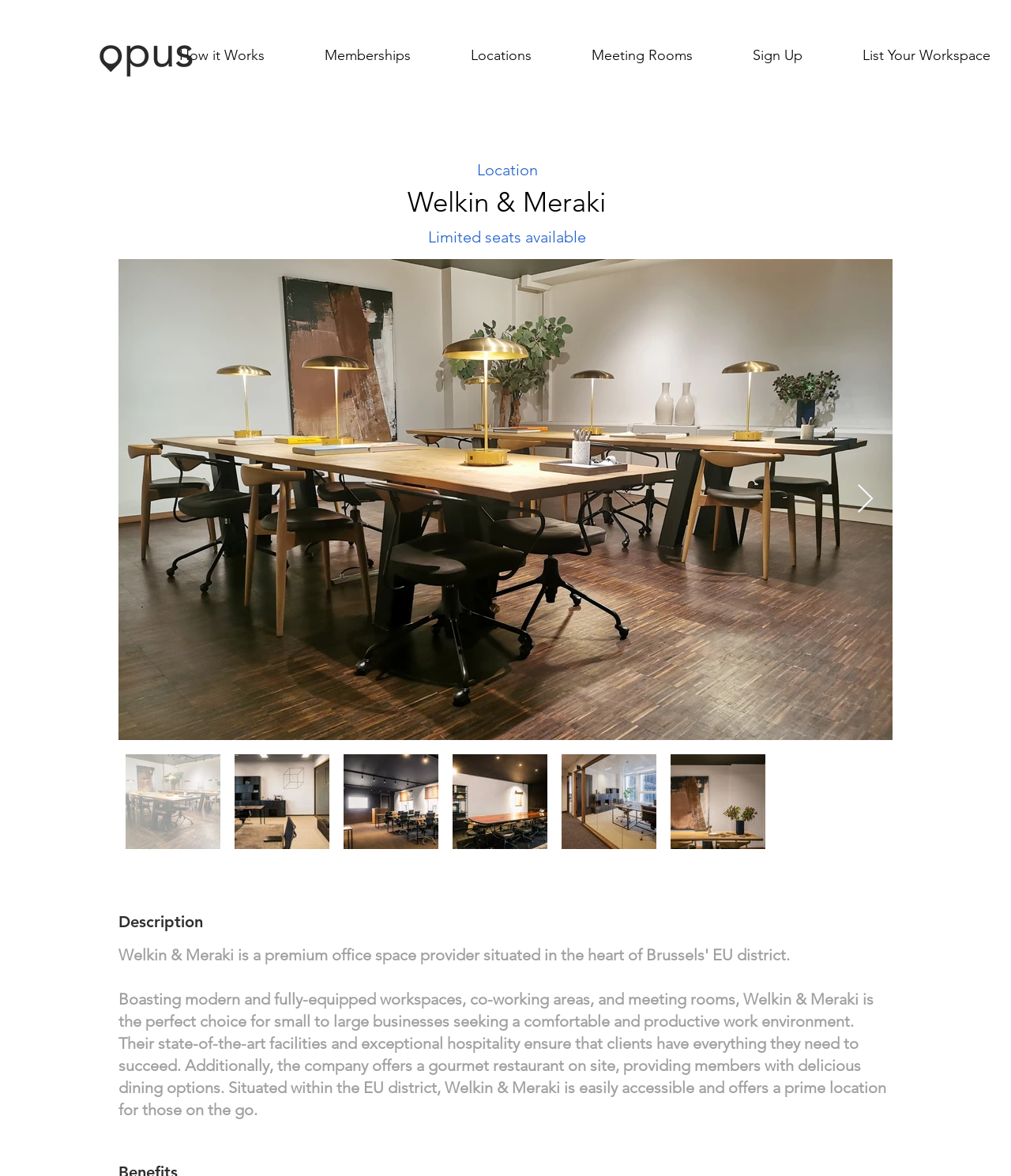Provide a single word or phrase answer to the question: 
What type of facilities does Welkin & Meraki offer?

Modern workspaces, co-working areas, meeting rooms